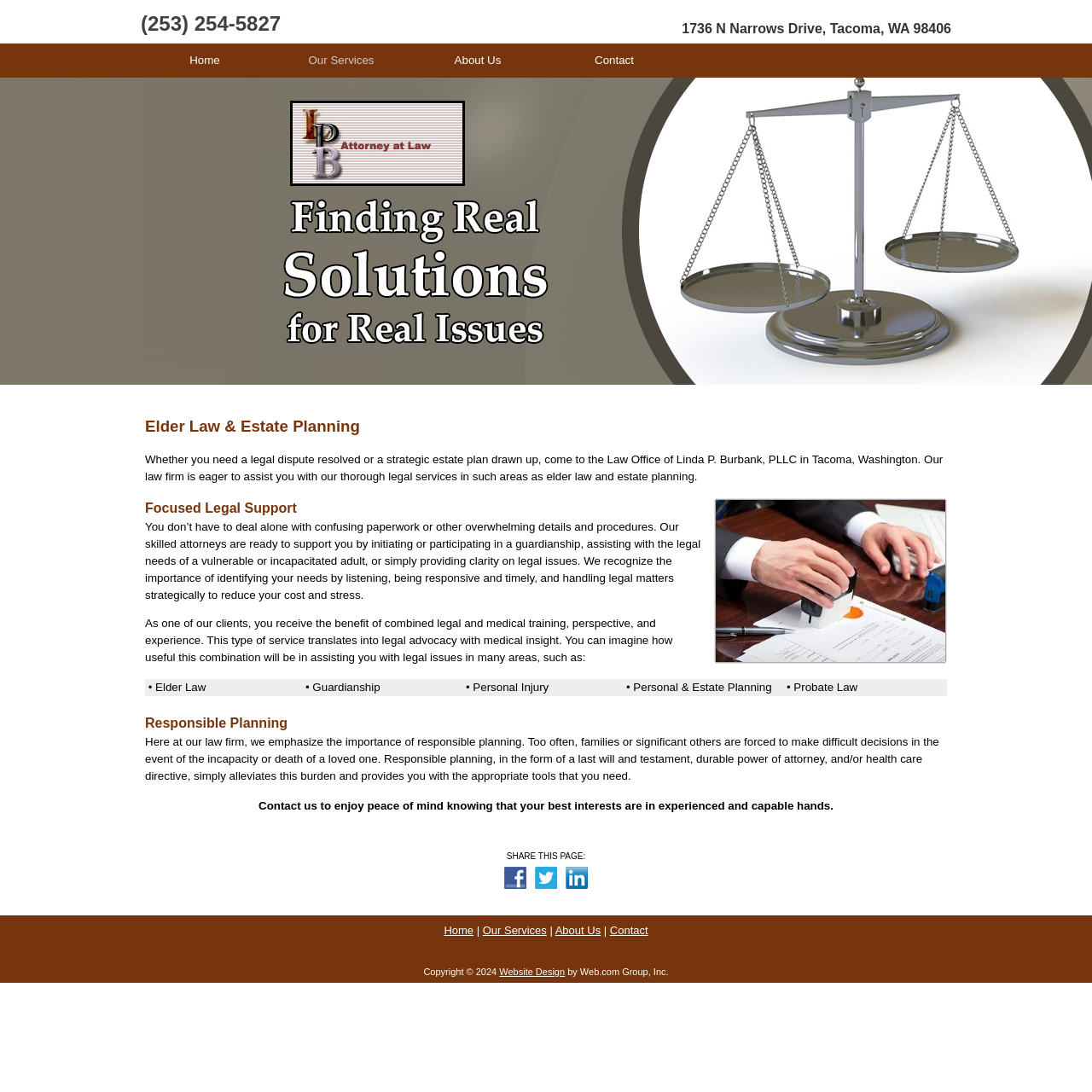How can I share this webpage with others?
From the image, respond with a single word or phrase.

Through Facebook, Twitter, or Linkedin